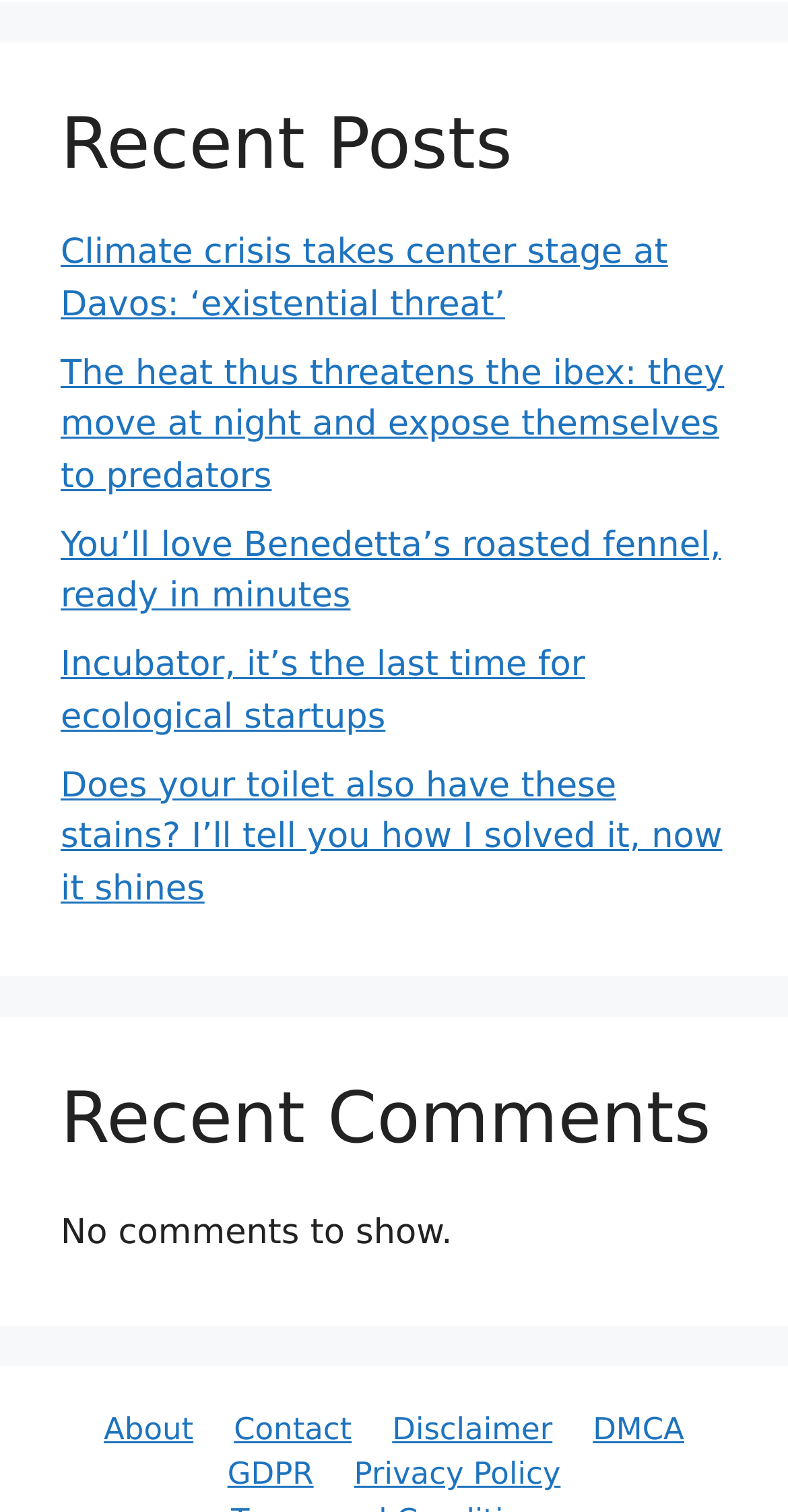Can you find the bounding box coordinates for the element that needs to be clicked to execute this instruction: "Read about climate crisis at Davos"? The coordinates should be given as four float numbers between 0 and 1, i.e., [left, top, right, bottom].

[0.077, 0.154, 0.848, 0.215]